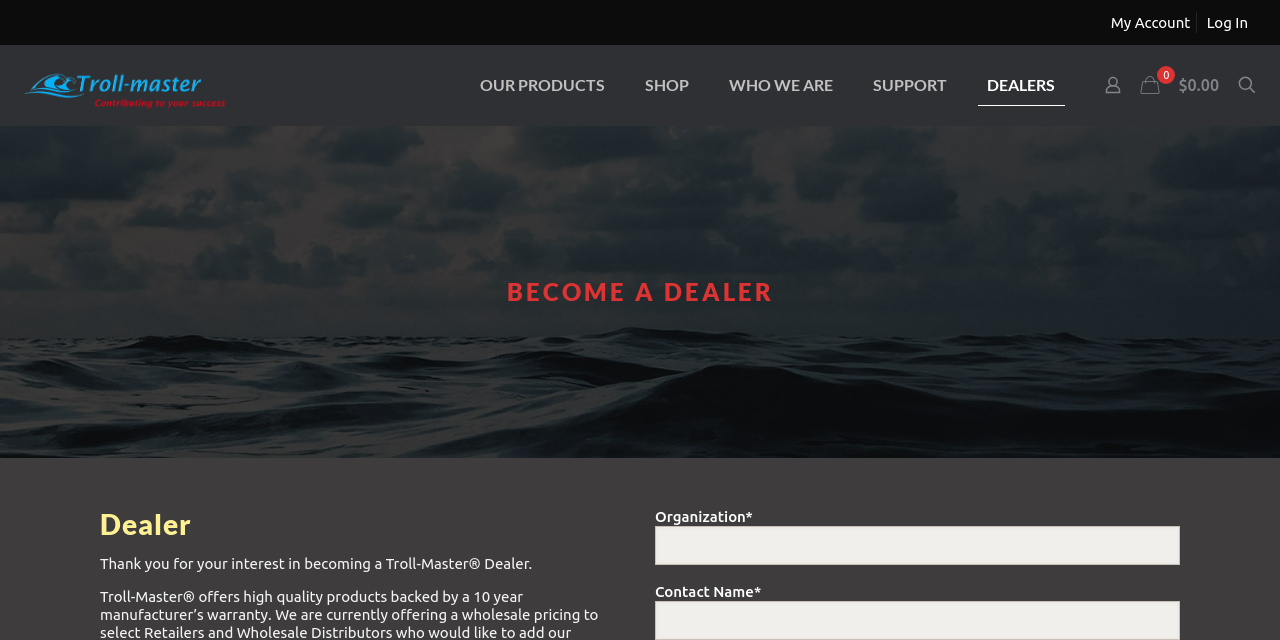What is the first step to become a dealer?
Please answer the question with a detailed and comprehensive explanation.

The webpage has a heading 'BECOME A DEALER' and a form with required fields such as 'Organization*' and 'Contact Name*'. This suggests that the first step to become a dealer is to fill out the form with the required information.